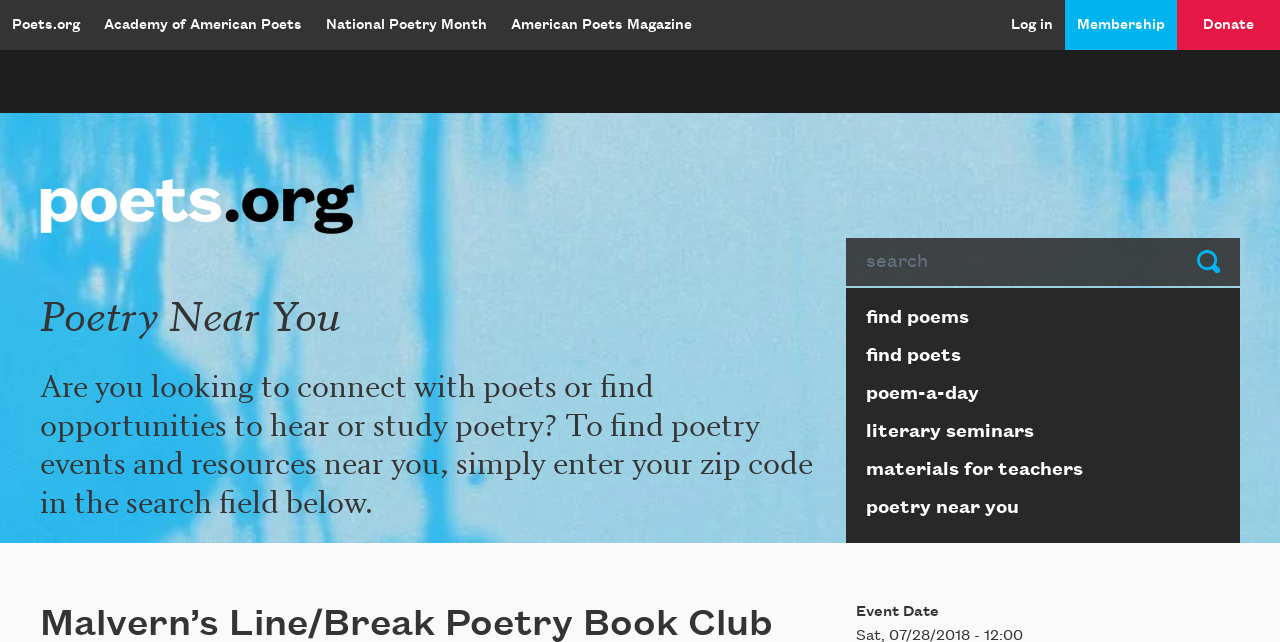Locate the bounding box coordinates of the clickable element to fulfill the following instruction: "Donate to the Academy of American Poets". Provide the coordinates as four float numbers between 0 and 1 in the format [left, top, right, bottom].

[0.931, 0.021, 0.989, 0.057]